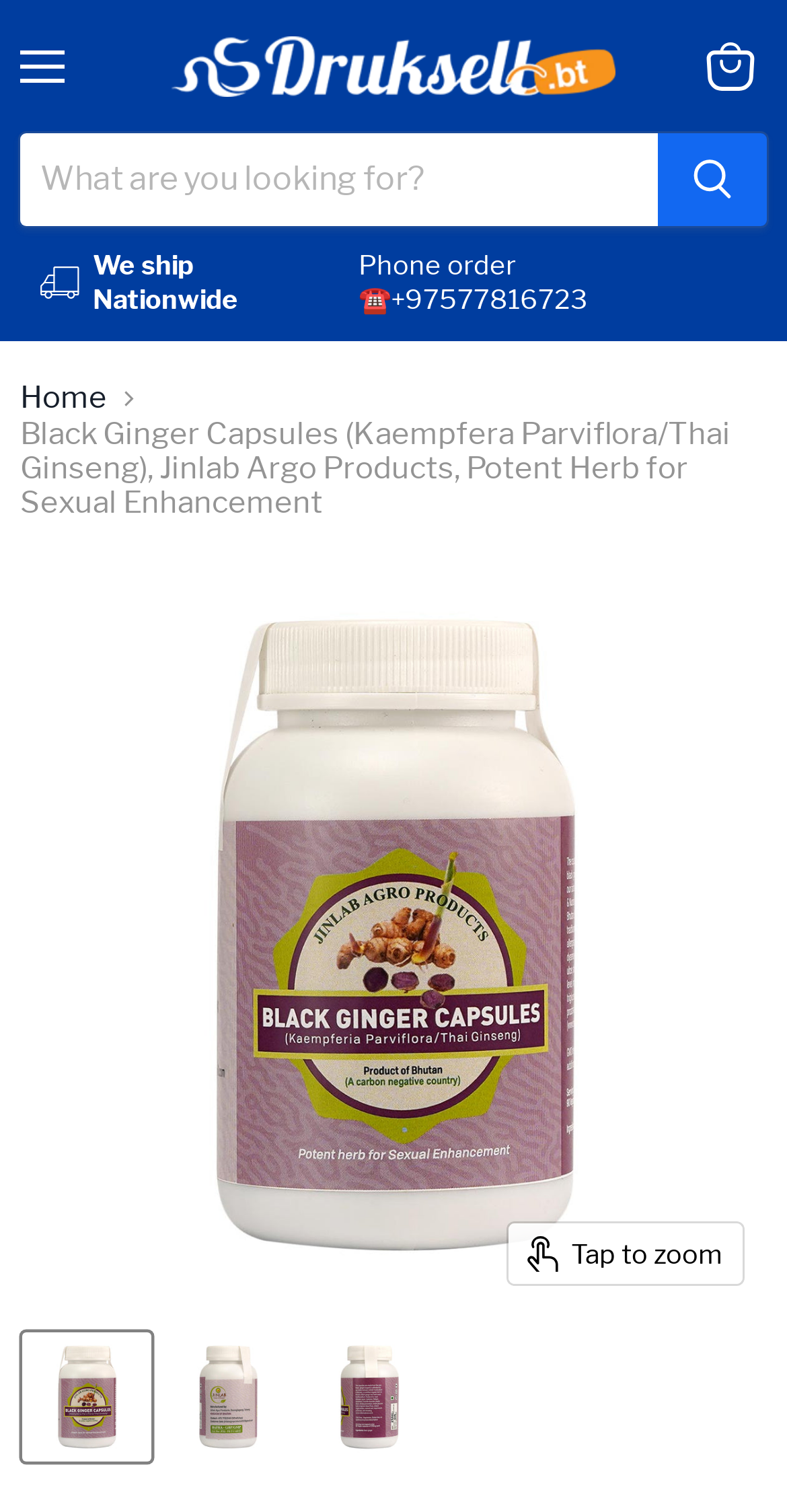Can you specify the bounding box coordinates for the region that should be clicked to fulfill this instruction: "Search for a product".

[0.026, 0.088, 0.836, 0.15]